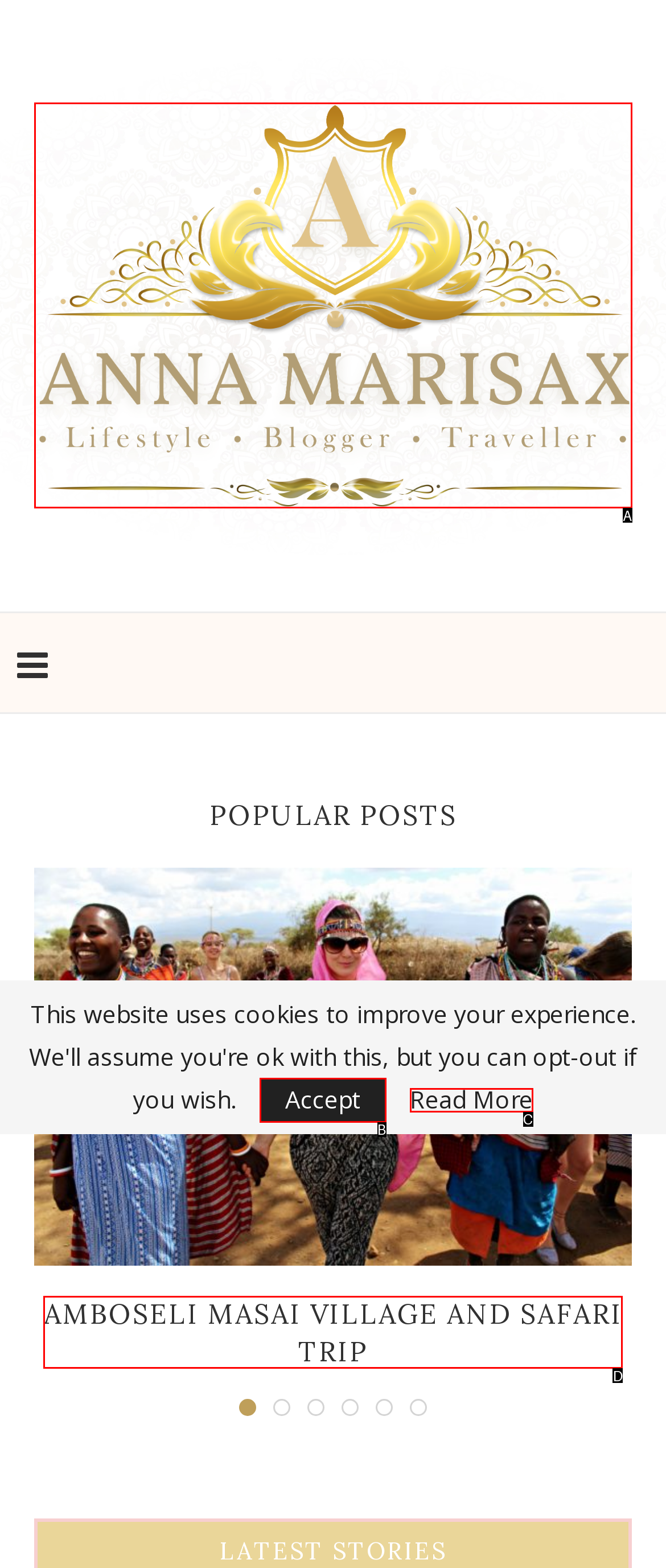Select the option that matches the description: Tree Removal by State. Answer with the letter of the correct option directly.

None